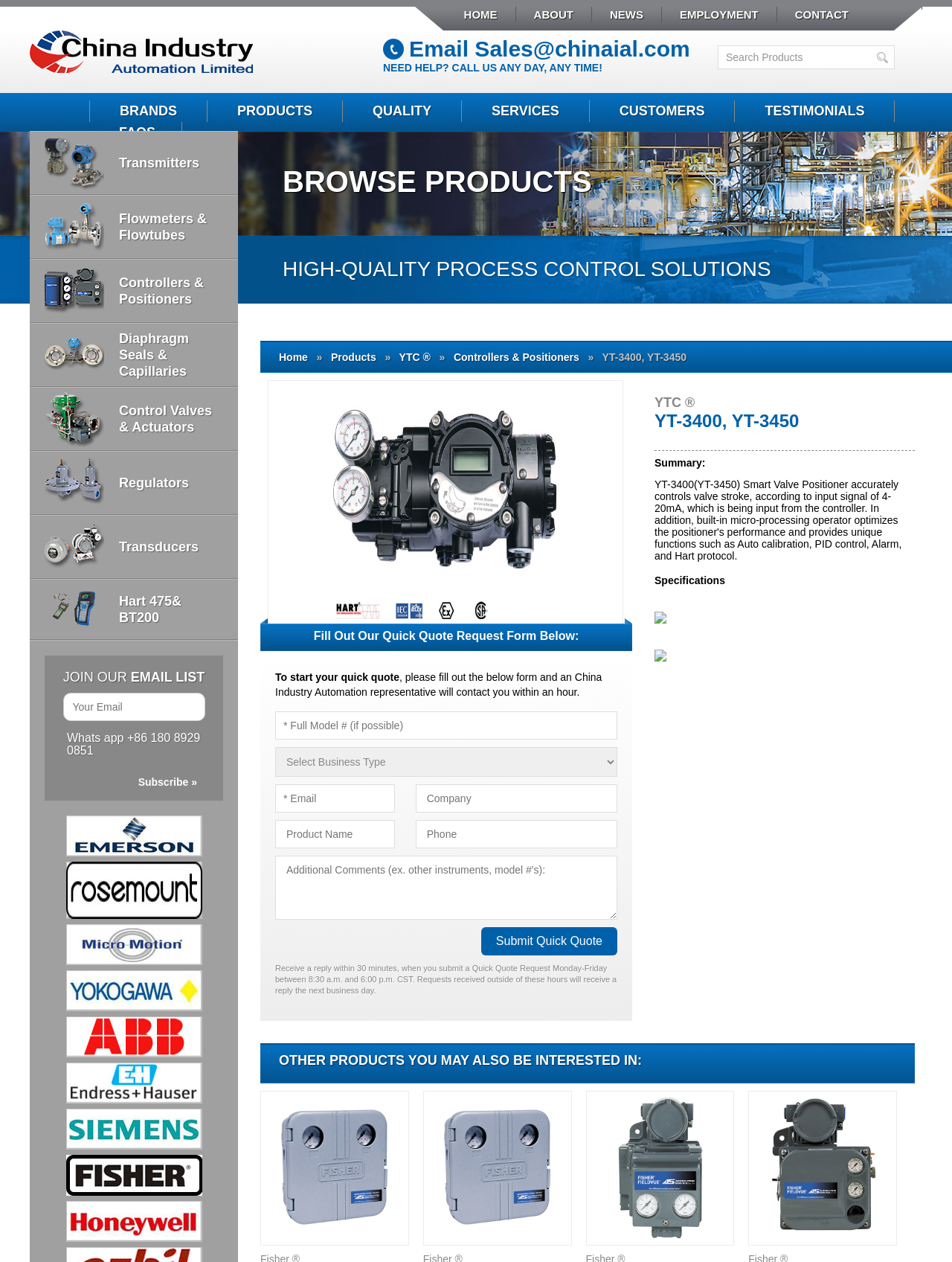Determine the bounding box coordinates of the clickable region to execute the instruction: "Search for products". The coordinates should be four float numbers between 0 and 1, denoted as [left, top, right, bottom].

[0.754, 0.036, 0.941, 0.055]